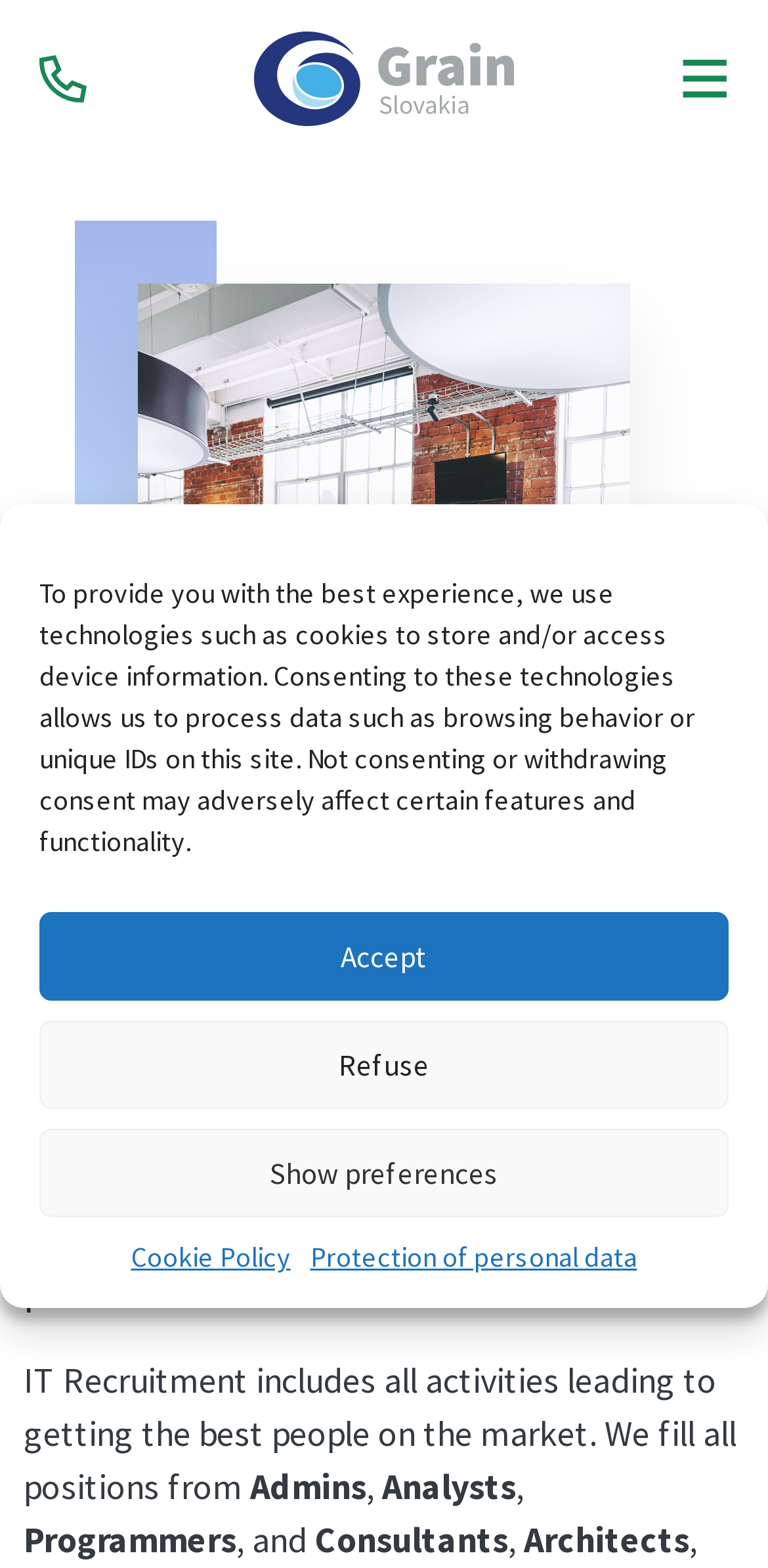What is the scope of Grain Slovakia's recruitment services?
Craft a detailed and extensive response to the question.

The webpage suggests that Grain Slovakia's recruitment services cover a wide range of positions, from Admins to Architects, indicating that they can help with filling various roles within an IT team.